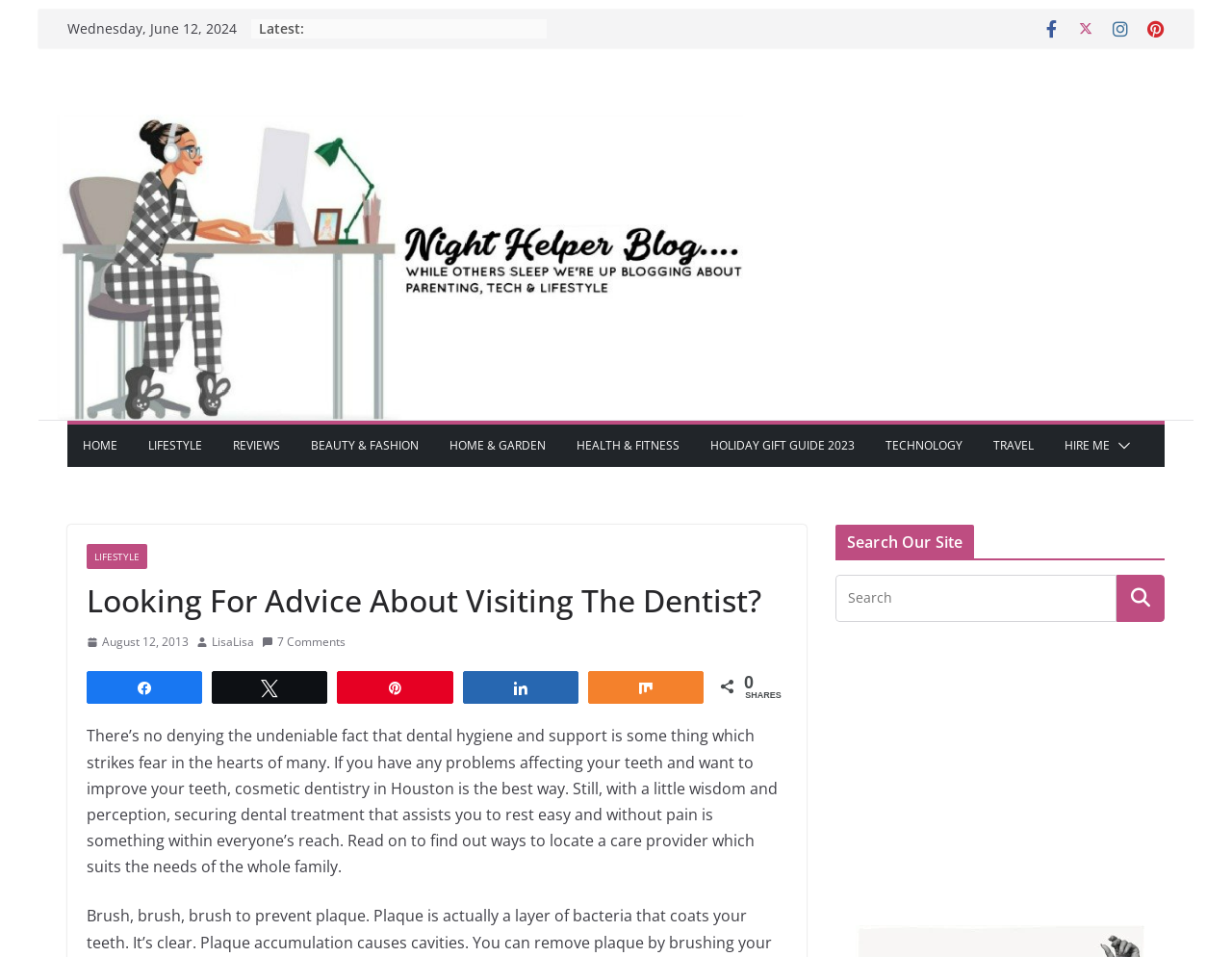Using the elements shown in the image, answer the question comprehensively: What is the date of the latest post?

I found the date of the latest post by looking at the top section of the webpage, where it says 'Latest:' followed by the date 'Wednesday, June 12, 2024'.